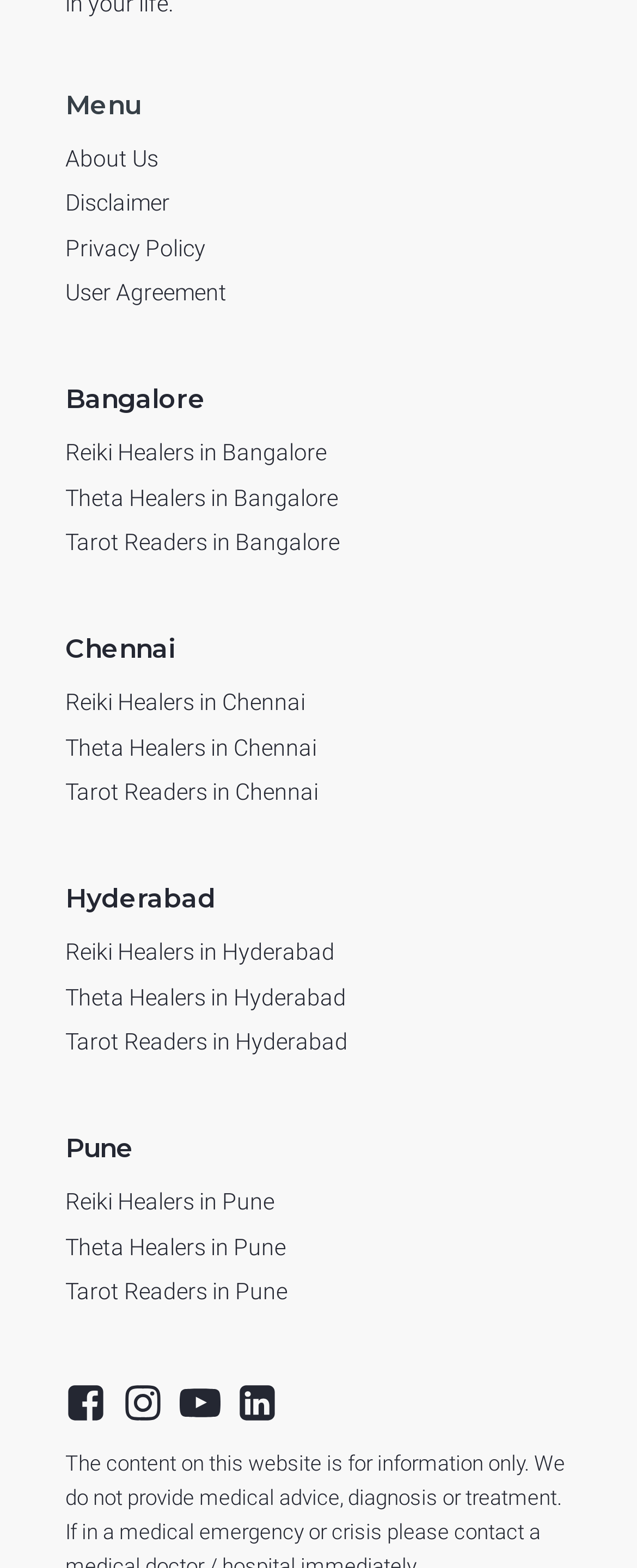What is the second city listed on this webpage?
Use the image to give a comprehensive and detailed response to the question.

I looked at the headings that indicate city names and found that the second city listed is 'Chennai', which is below 'Bangalore' and above 'Hyderabad'.